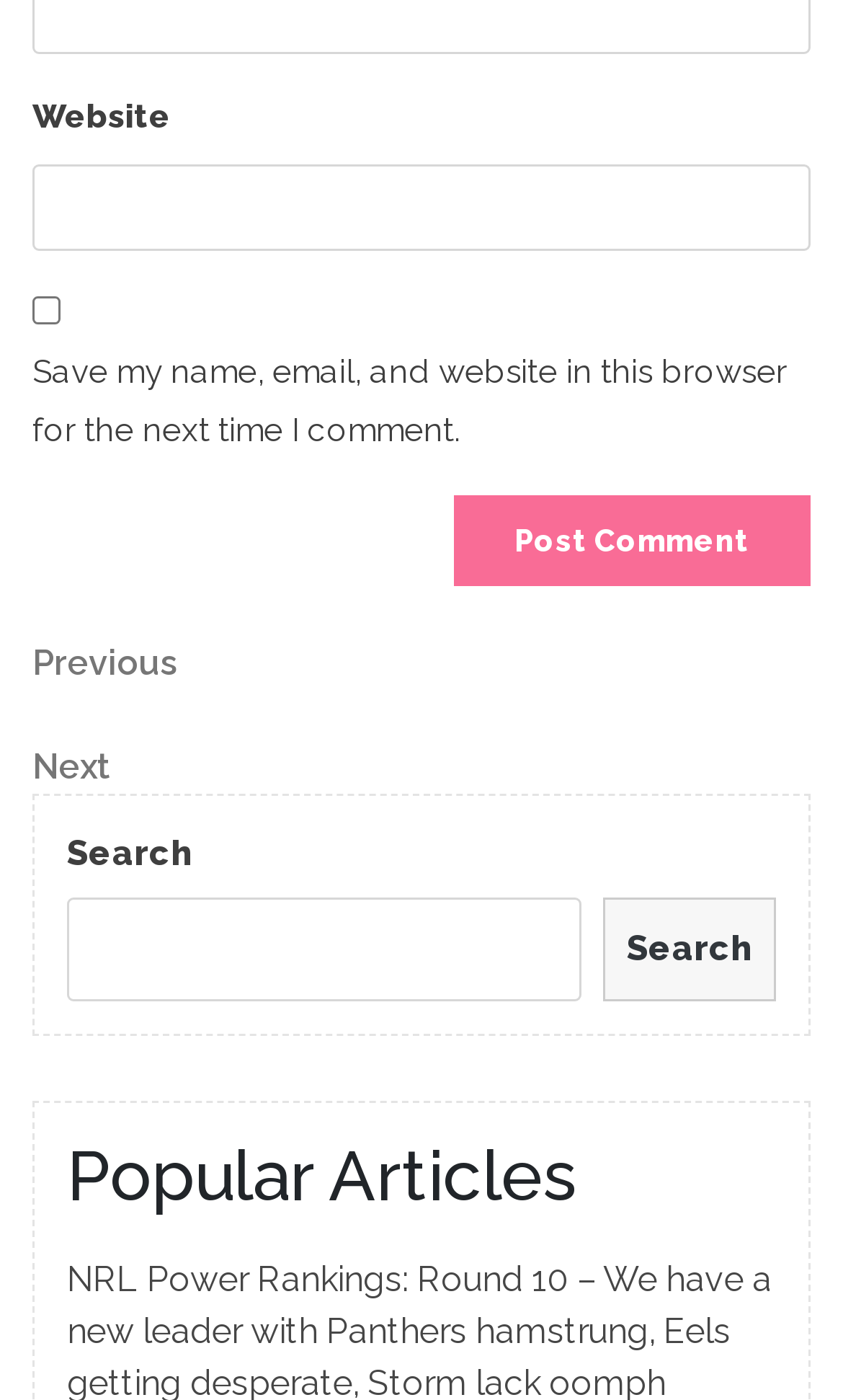Please answer the following question using a single word or phrase: 
What type of content is listed below the search box?

Popular Articles